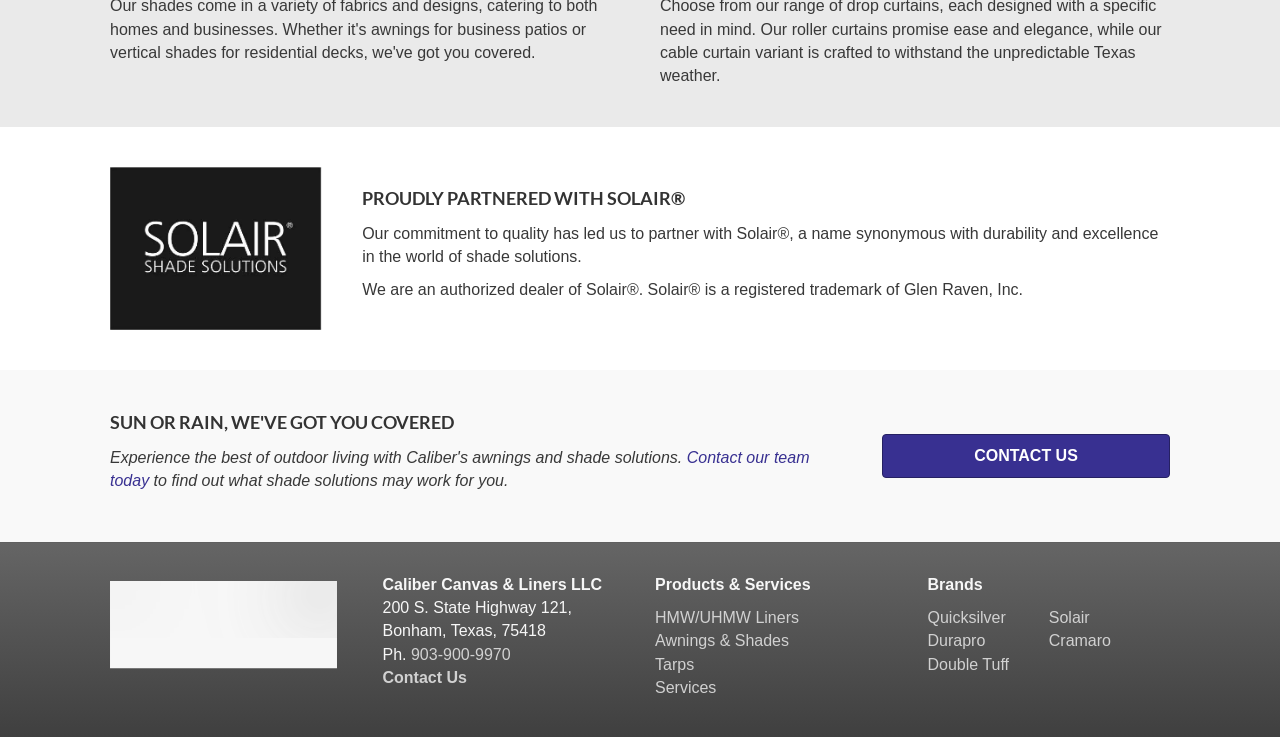Utilize the information from the image to answer the question in detail:
What is the purpose of the 'Contact Us' link?

The 'Contact Us' link is likely used to find contact information such as phone numbers, email addresses, or physical addresses. This can be inferred from the context of the link being placed alongside the company's address and phone number.